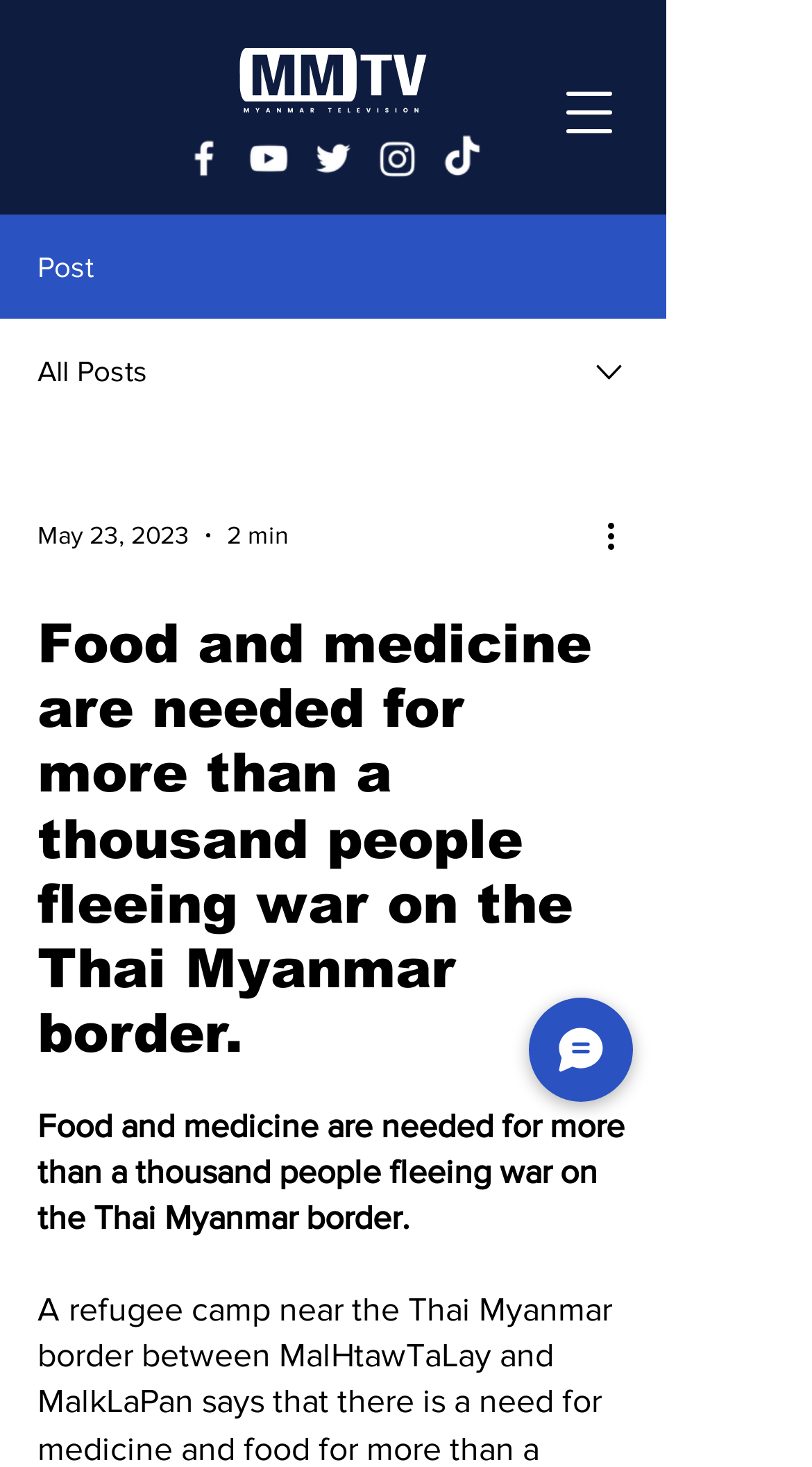Determine the bounding box coordinates for the region that must be clicked to execute the following instruction: "Open navigation menu".

[0.662, 0.041, 0.79, 0.112]